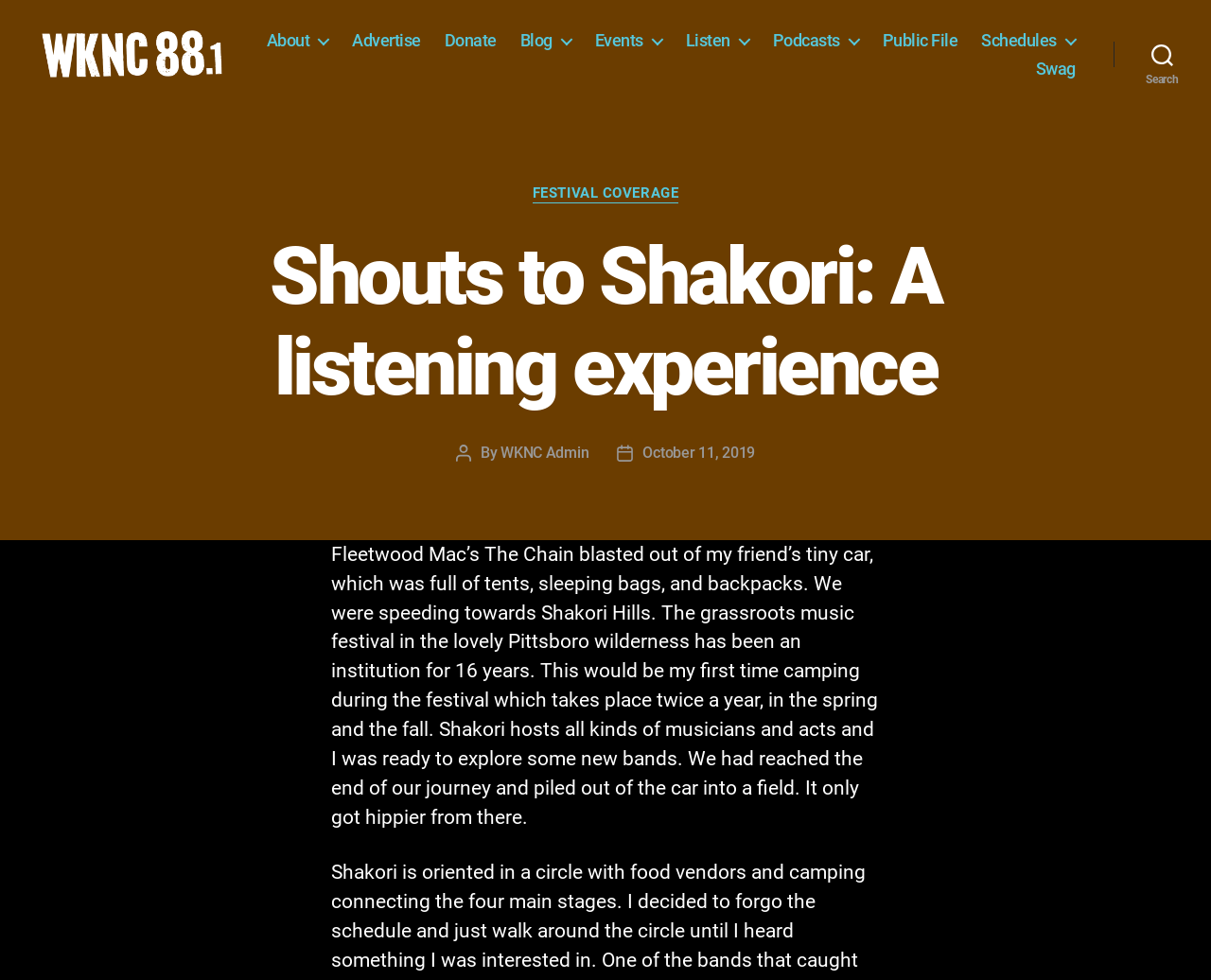Highlight the bounding box coordinates of the element you need to click to perform the following instruction: "Search for something."

[0.92, 0.044, 1.0, 0.086]